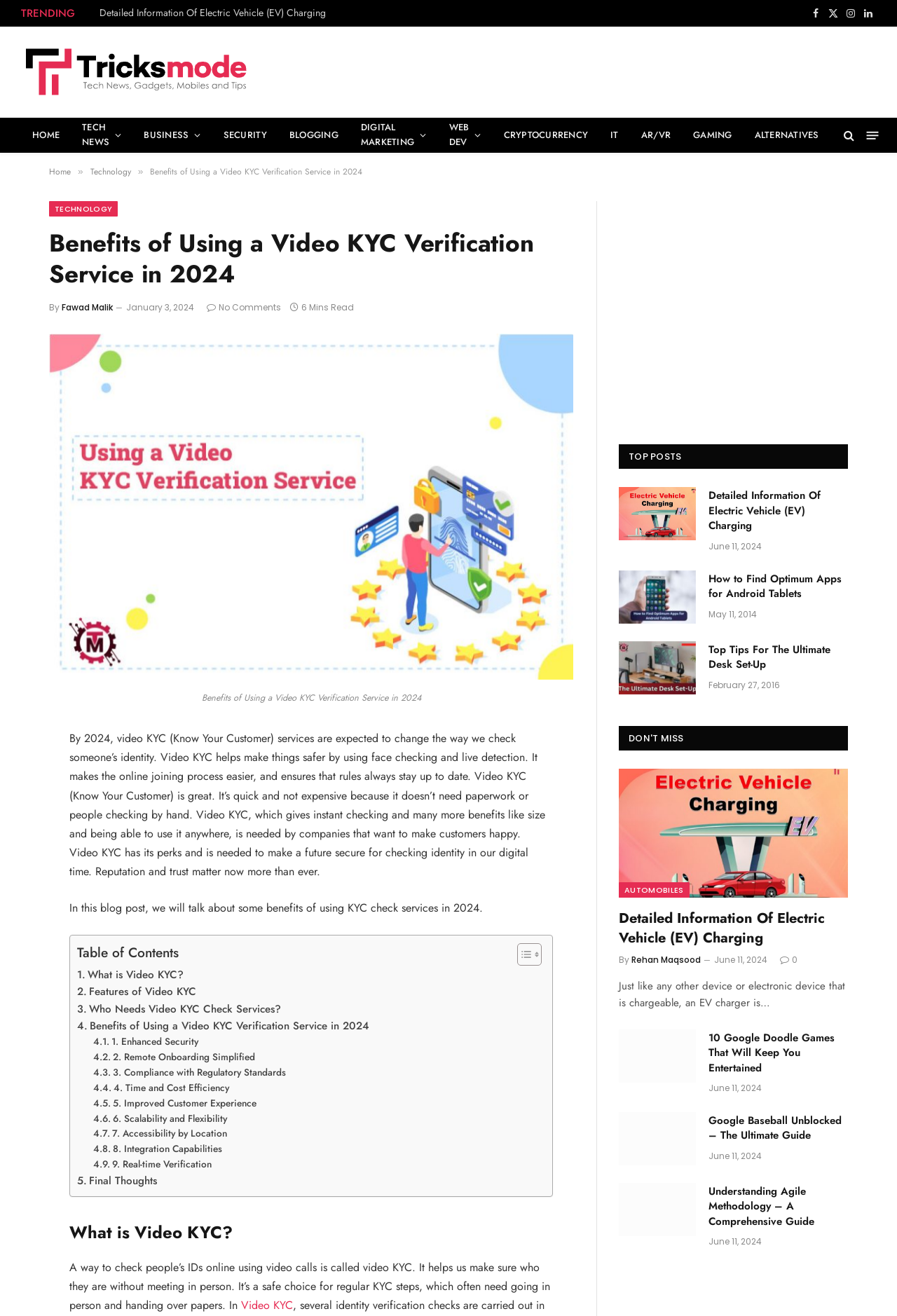Determine the heading of the webpage and extract its text content.

Benefits of Using a Video KYC Verification Service in 2024